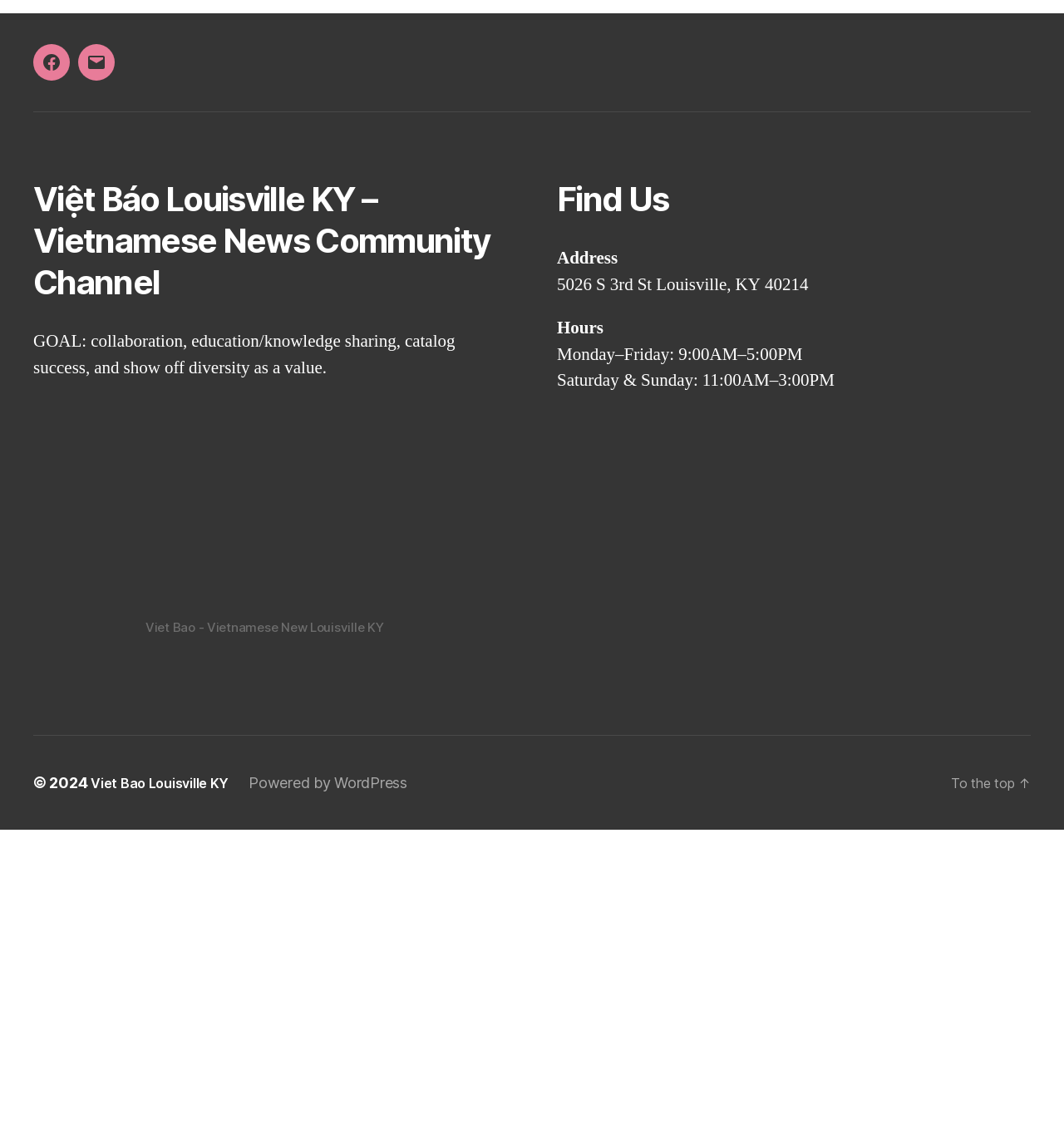Find the UI element described as: "support staff" and predict its bounding box coordinates. Ensure the coordinates are four float numbers between 0 and 1, [left, top, right, bottom].

[0.625, 0.184, 0.699, 0.199]